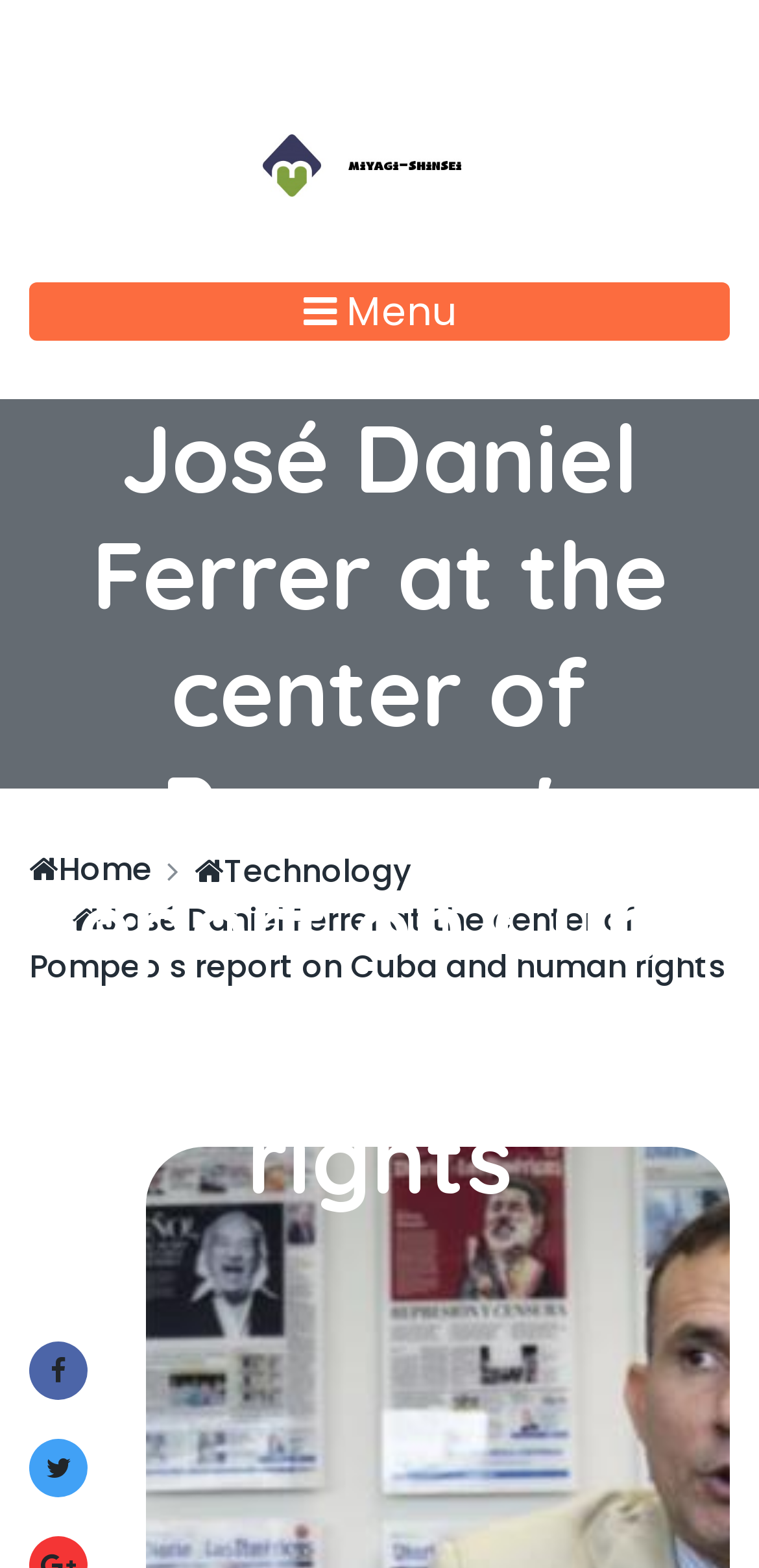Examine the image carefully and respond to the question with a detailed answer: 
What is the purpose of the button at the top right?

I determined the purpose of the button by looking at its text content, which is 'Toggle navigation', and its relationship with the navigation element, which it controls. This suggests that the button is used to show or hide the navigation menu.